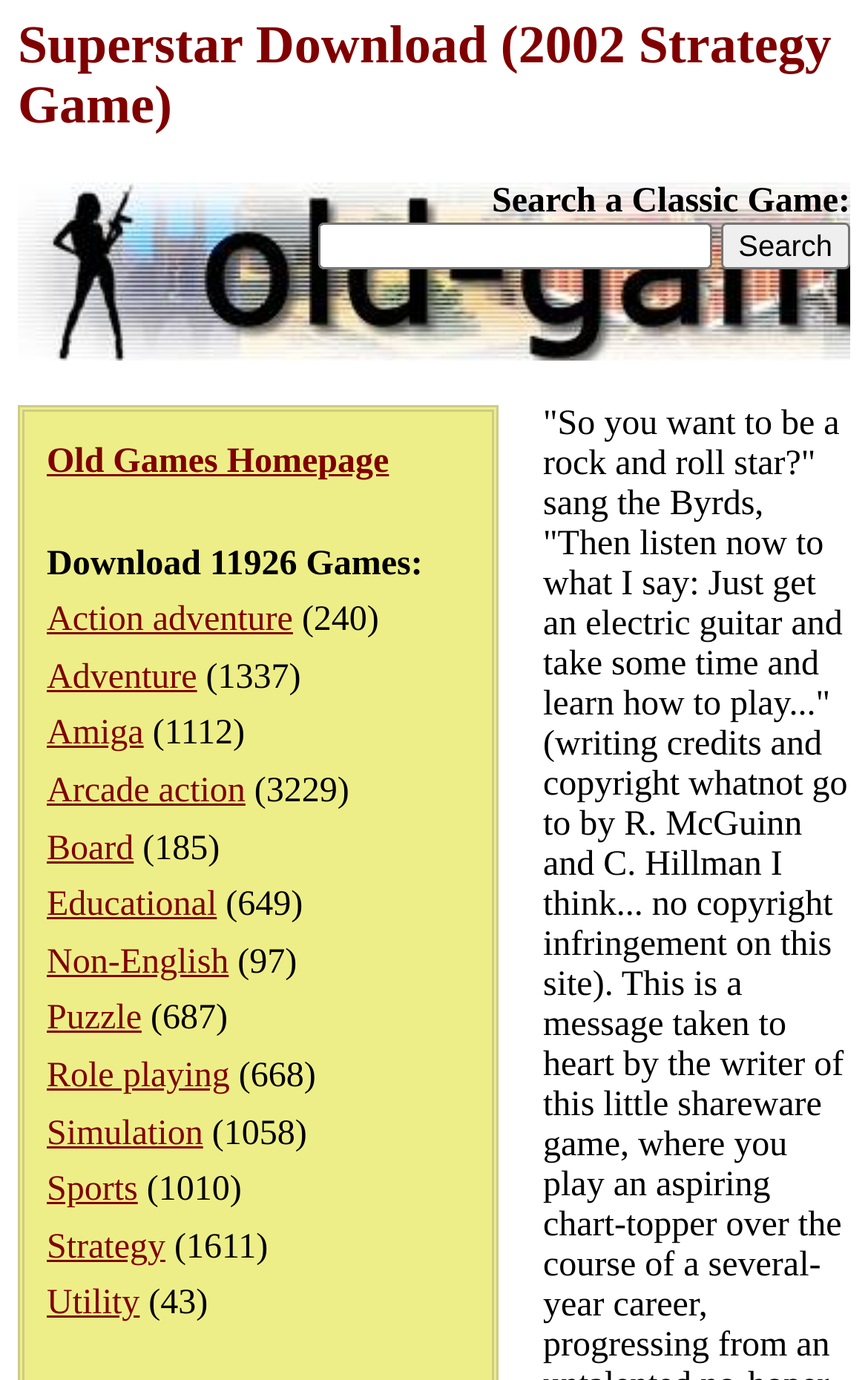Determine the bounding box coordinates of the section to be clicked to follow the instruction: "Learn about the highest calorie-burning exercises". The coordinates should be given as four float numbers between 0 and 1, formatted as [left, top, right, bottom].

None